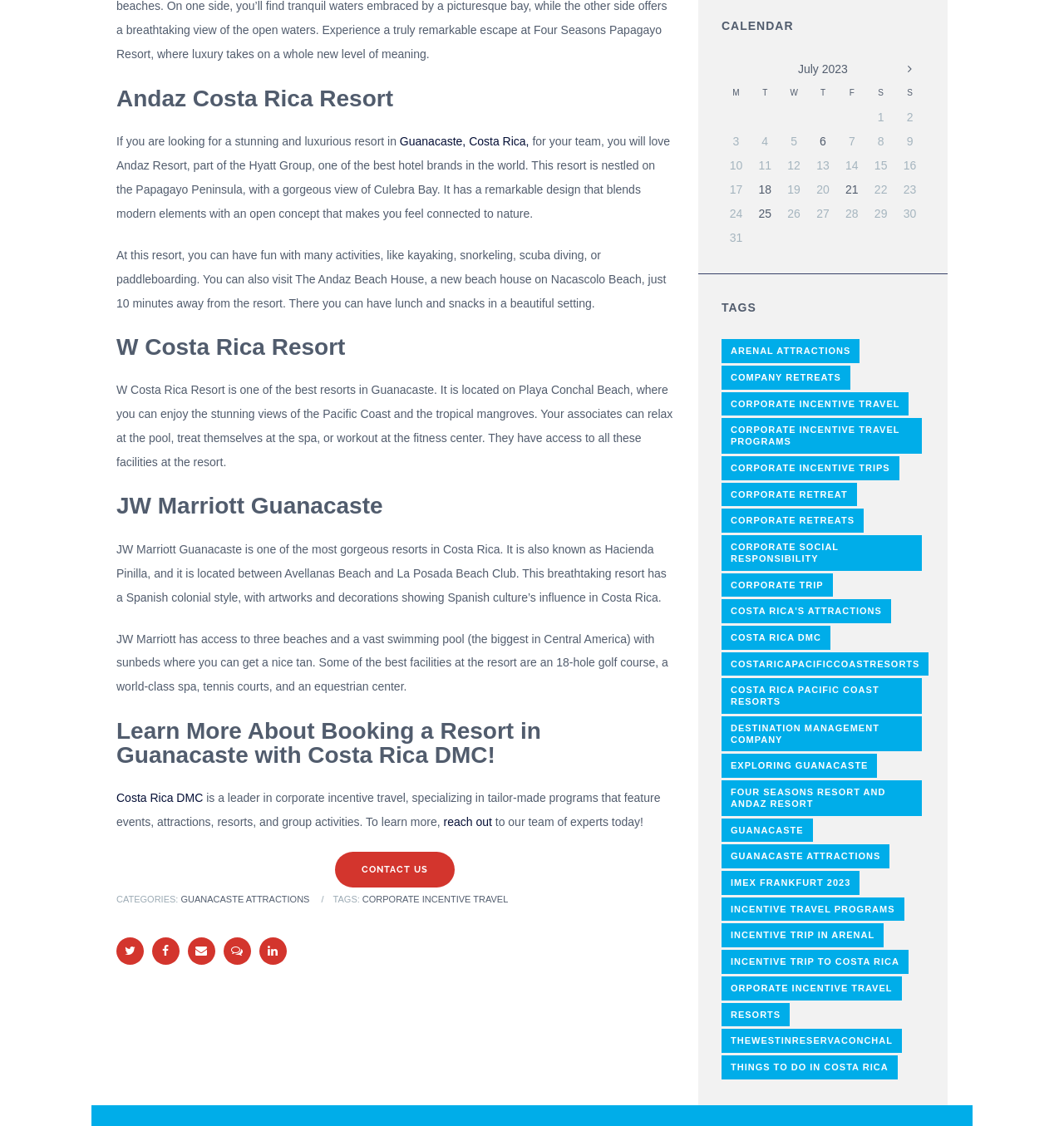Please identify the bounding box coordinates of the element on the webpage that should be clicked to follow this instruction: "Check the calendar for May 2023". The bounding box coordinates should be given as four float numbers between 0 and 1, formatted as [left, top, right, bottom].

[0.678, 0.051, 0.705, 0.073]